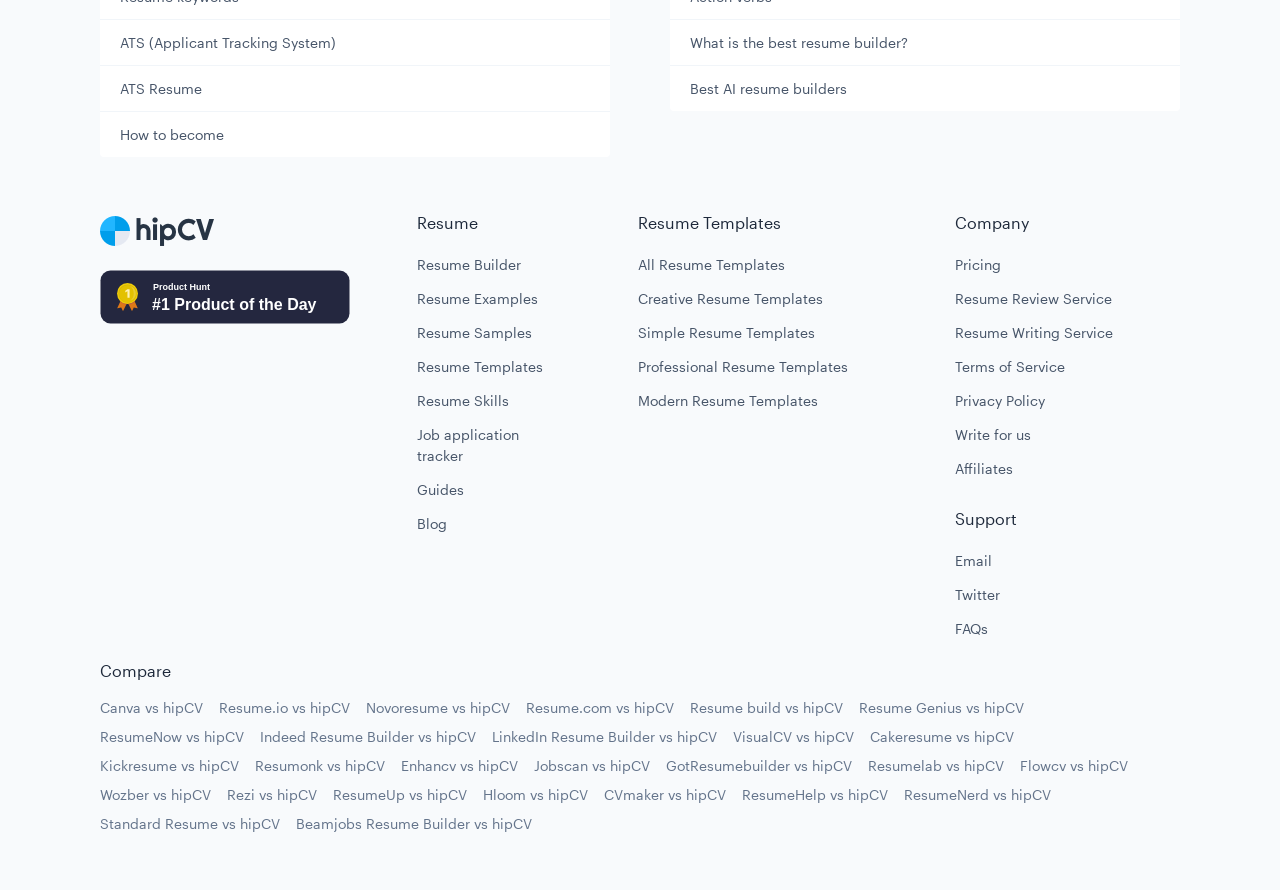Find the bounding box coordinates of the area that needs to be clicked in order to achieve the following instruction: "Explore 'Resume Examples'". The coordinates should be specified as four float numbers between 0 and 1, i.e., [left, top, right, bottom].

[0.326, 0.317, 0.427, 0.355]